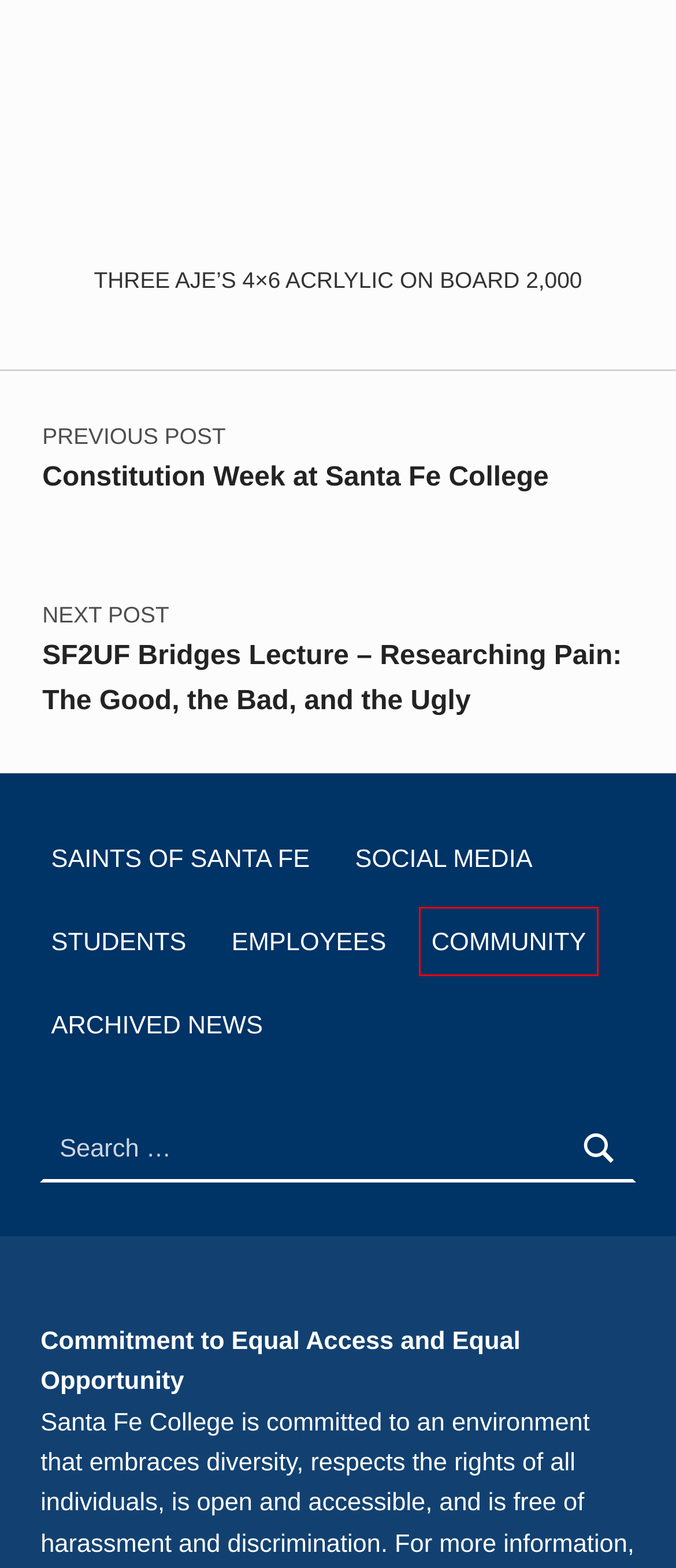Given a screenshot of a webpage featuring a red bounding box, identify the best matching webpage description for the new page after the element within the red box is clicked. Here are the options:
A. Students
B. Community
C. Constitution Week at Santa Fe College
D. Events from June 27 – May 22
E. Employees
F. Saints of Santa Fe
G. Santa Fe College, Gainesville, Florida - Home
H. SF2UF Bridges Lecture – Researching Pain: The Good, the Bad, and the Ugly

B